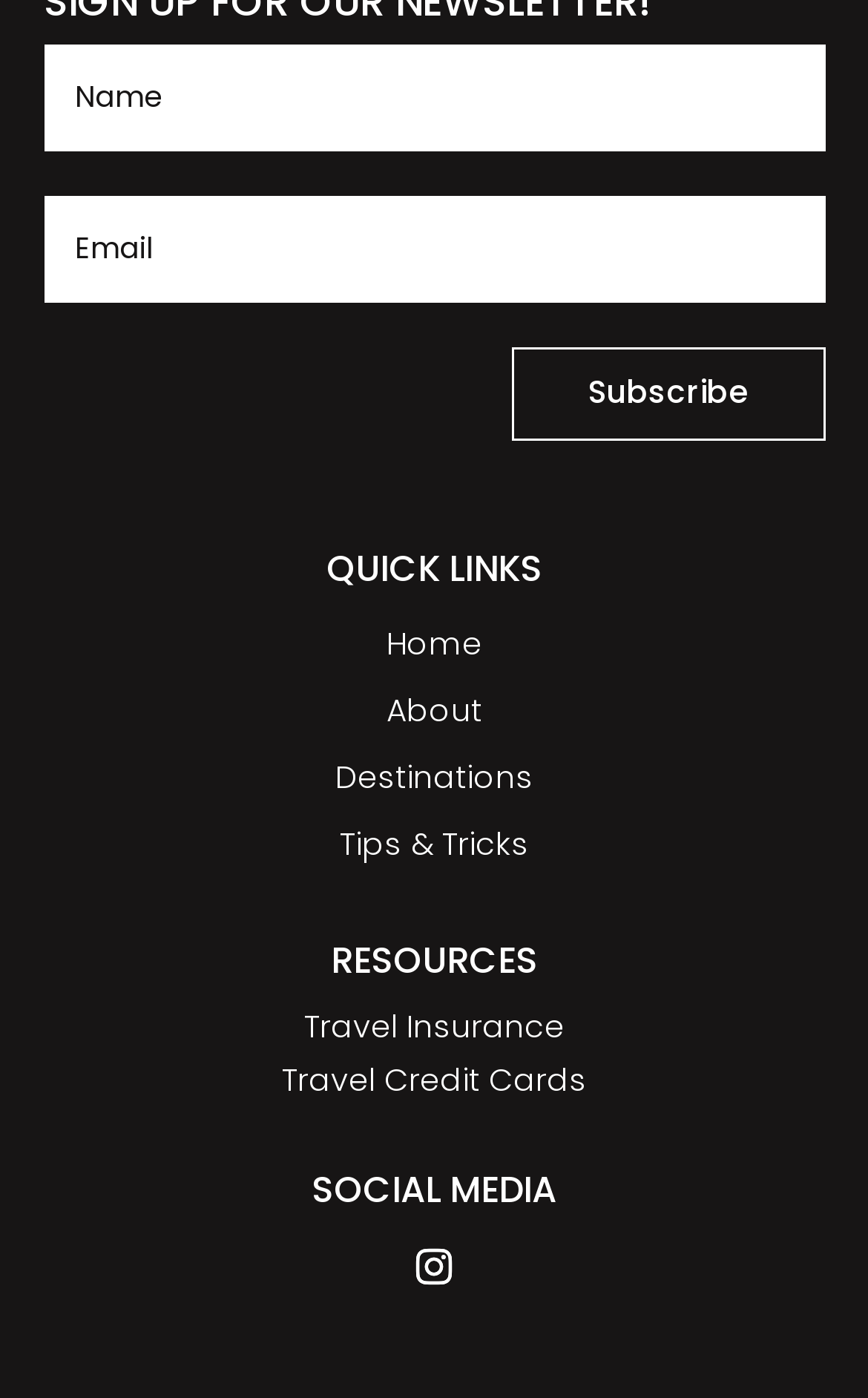Please give a succinct answer using a single word or phrase:
How many quick links are available?

4